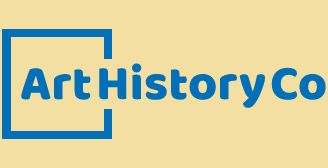What is the purpose of the stylized border?
Provide a fully detailed and comprehensive answer to the question.

The stylized border surrounding the logo adds a modern touch to the design, which may appeal to a contemporary audience and convey the company's commitment to presenting art history in a fresh and engaging way.